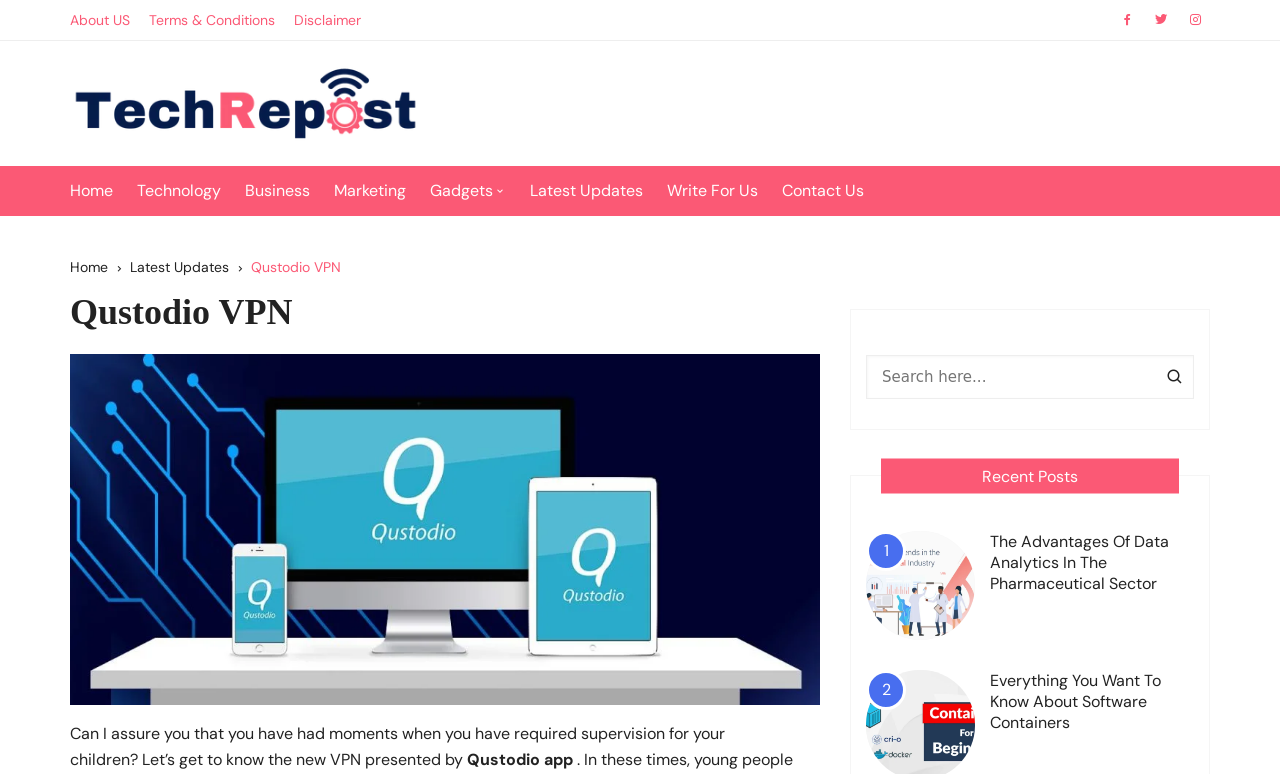Locate the bounding box coordinates of the UI element described by: "Contact Us". Provide the coordinates as four float numbers between 0 and 1, formatted as [left, top, right, bottom].

[0.611, 0.214, 0.691, 0.279]